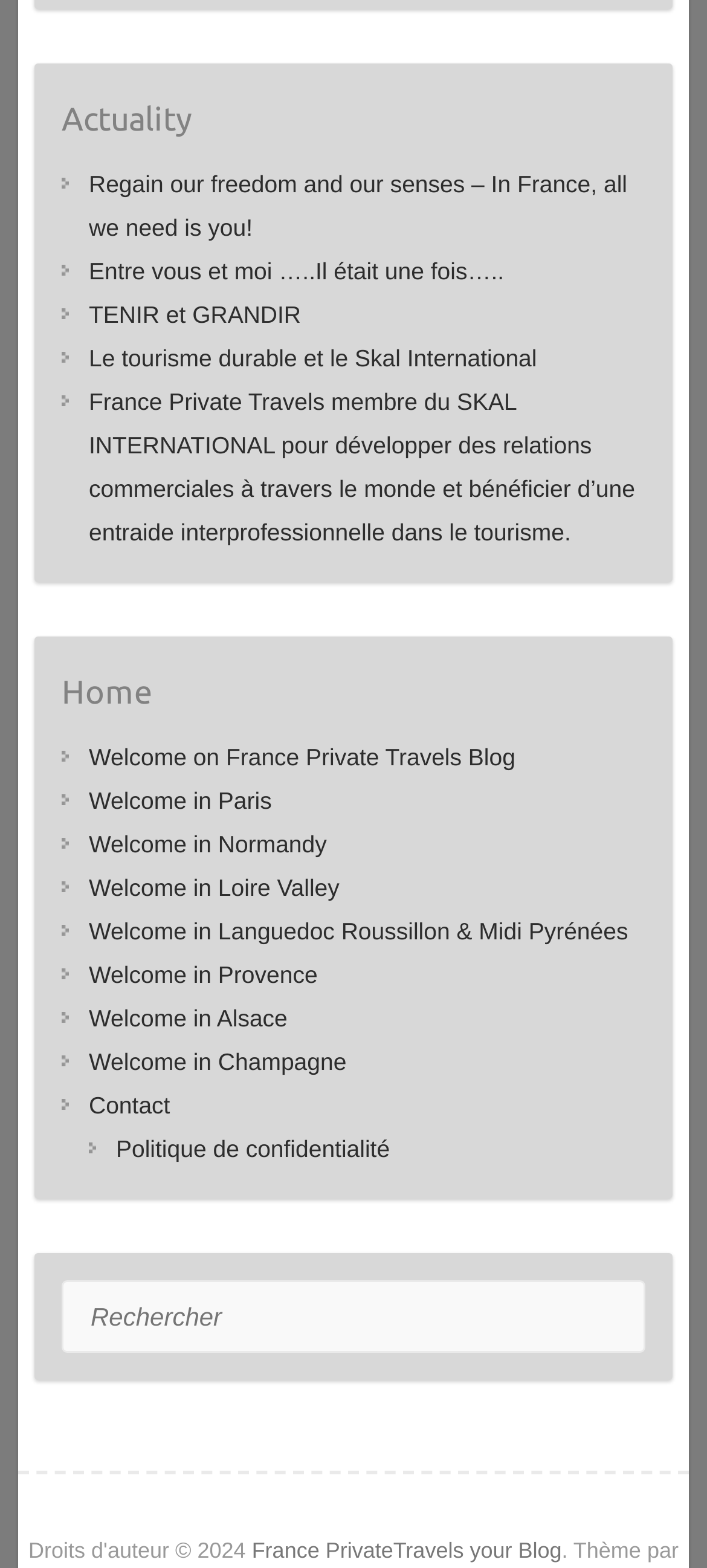Could you highlight the region that needs to be clicked to execute the instruction: "Click on 'Welcome on France Private Travels Blog' link"?

[0.126, 0.474, 0.729, 0.492]